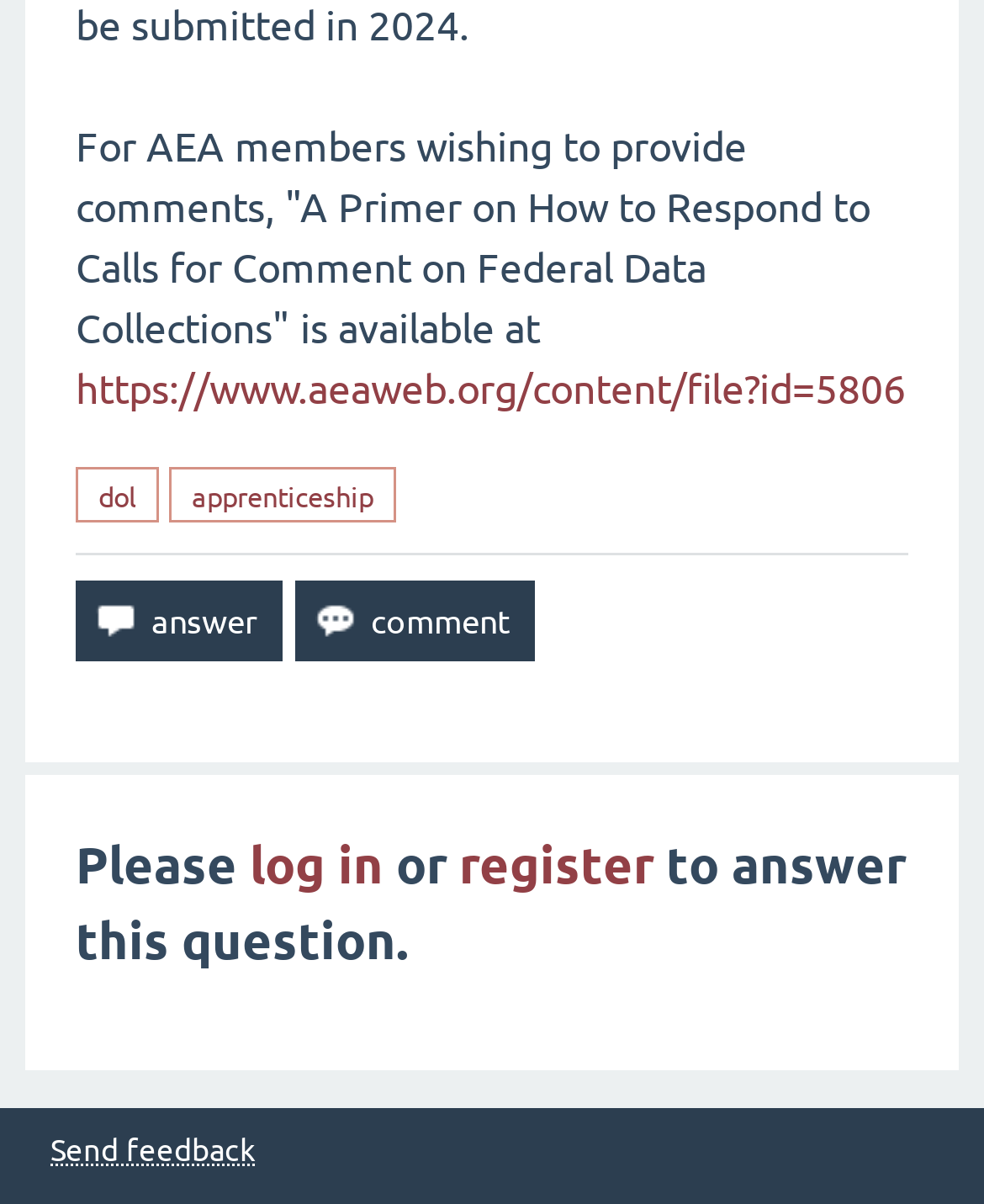What is the purpose of the 'Send feedback' link?
Using the image as a reference, answer the question in detail.

The 'Send feedback' link is located at the bottom of the webpage, and its purpose is to allow users to send feedback, likely about the webpage or its content.